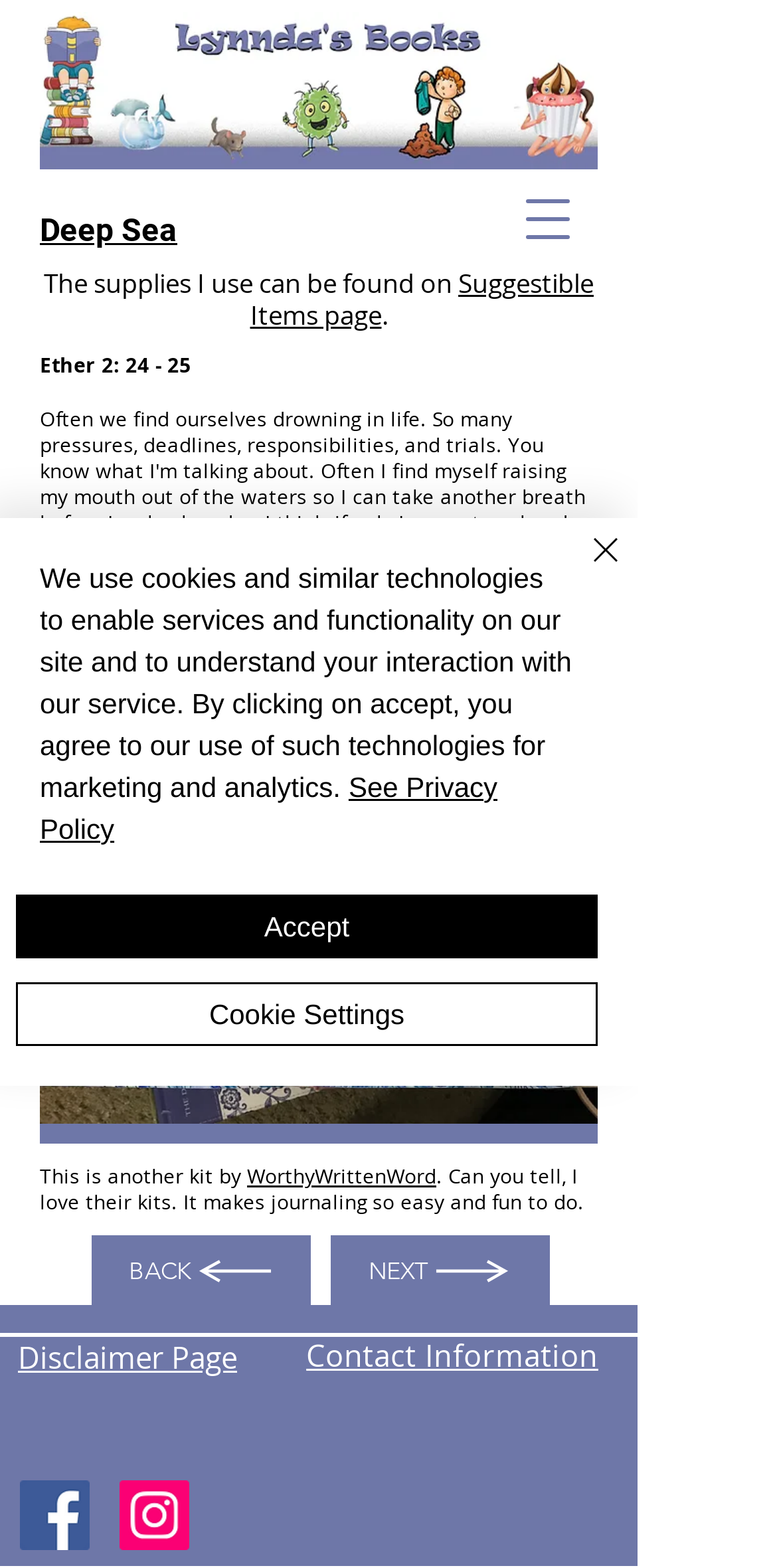Identify the bounding box coordinates of the clickable region necessary to fulfill the following instruction: "Open the navigation menu". The bounding box coordinates should be four float numbers between 0 and 1, i.e., [left, top, right, bottom].

[0.641, 0.108, 0.769, 0.172]